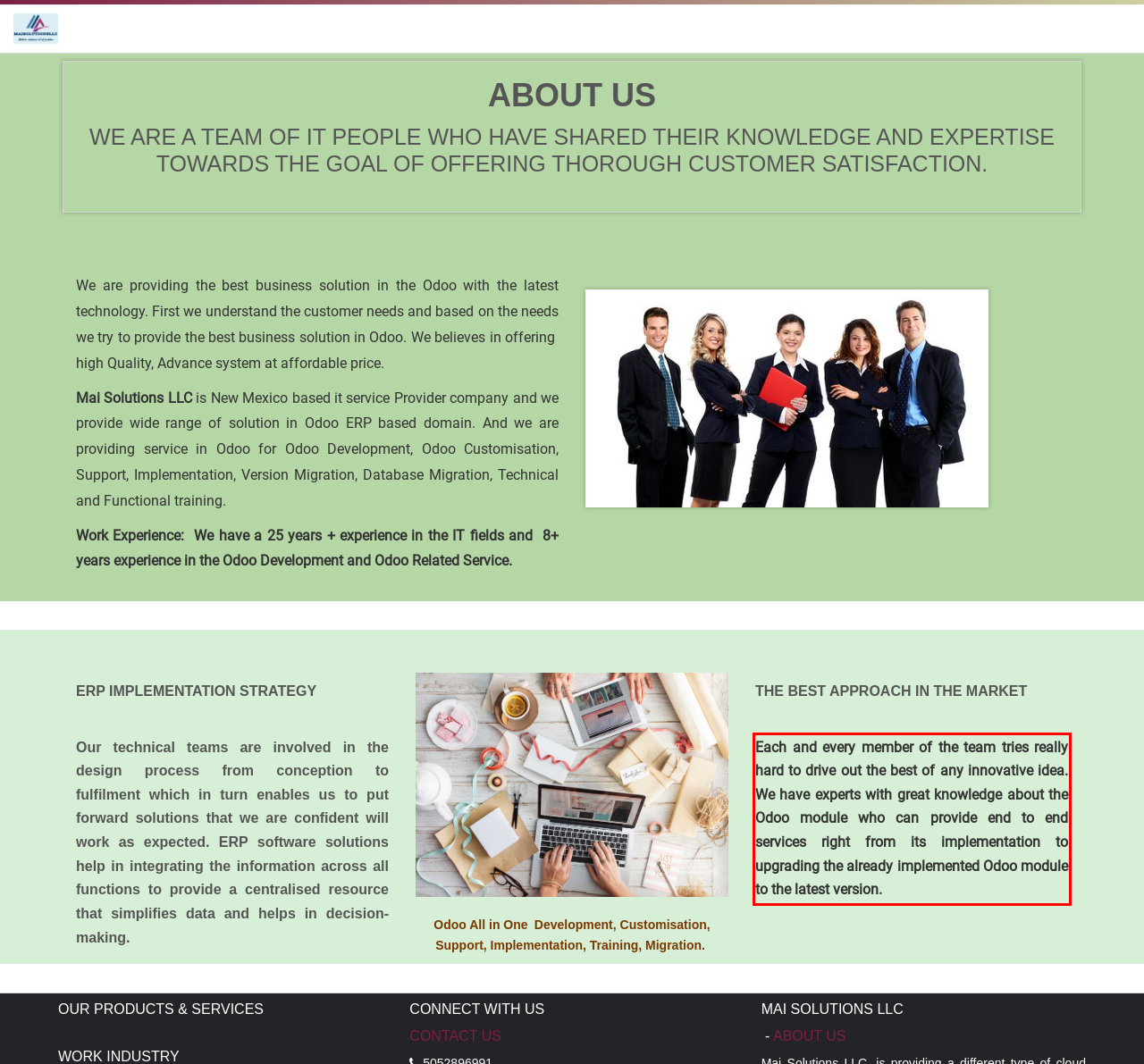Examine the screenshot of the webpage, locate the red bounding box, and generate the text contained within it.

Each and every member of the team tries really hard to drive out the best of any innovative idea. We have experts with great knowledge about the Odoo module who can provide end to end services right from its implementation to upgrading the already implemented Odoo module to the latest version.